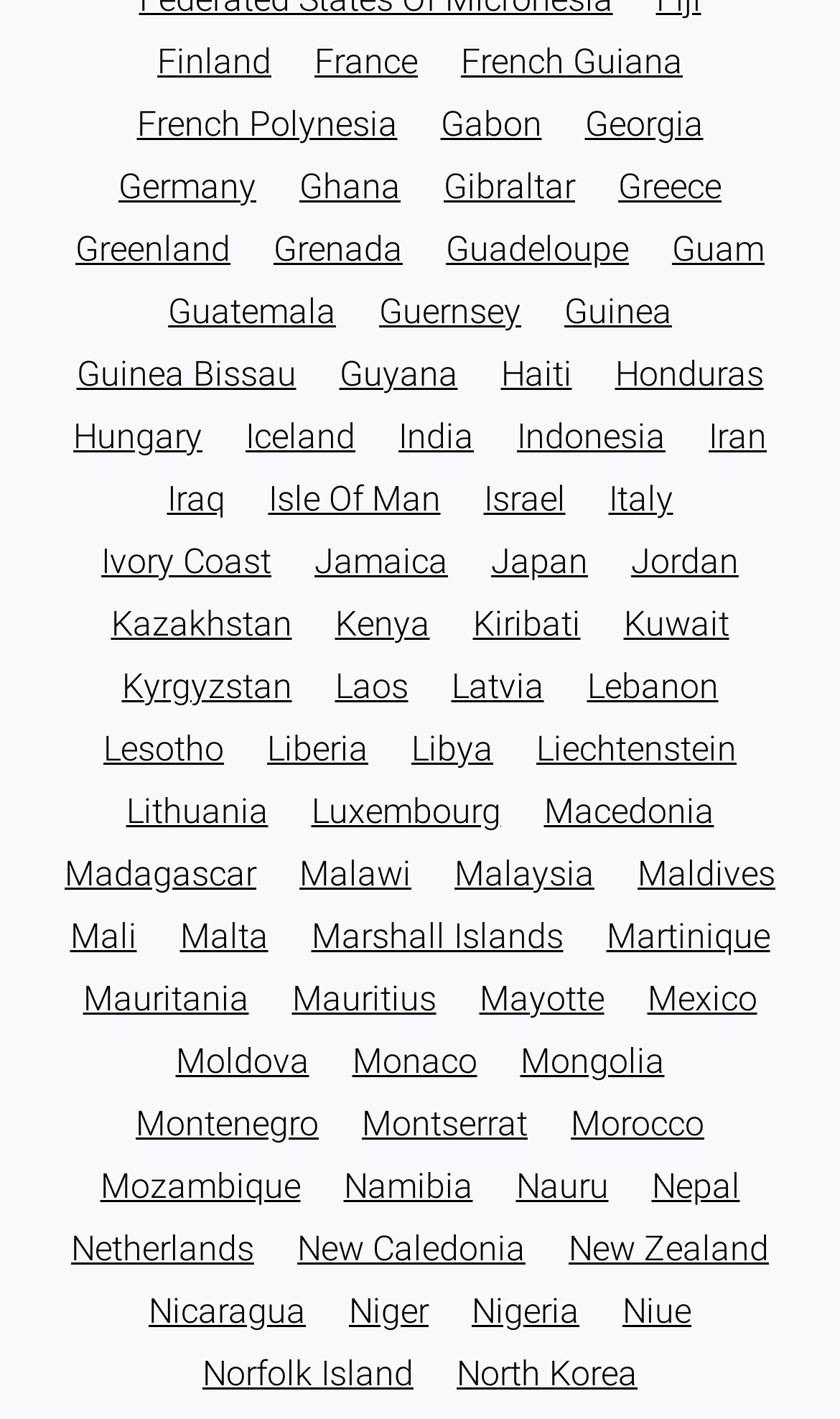What is the country at the bottom right corner?
Observe the image and answer the question with a one-word or short phrase response.

Norfolk Island